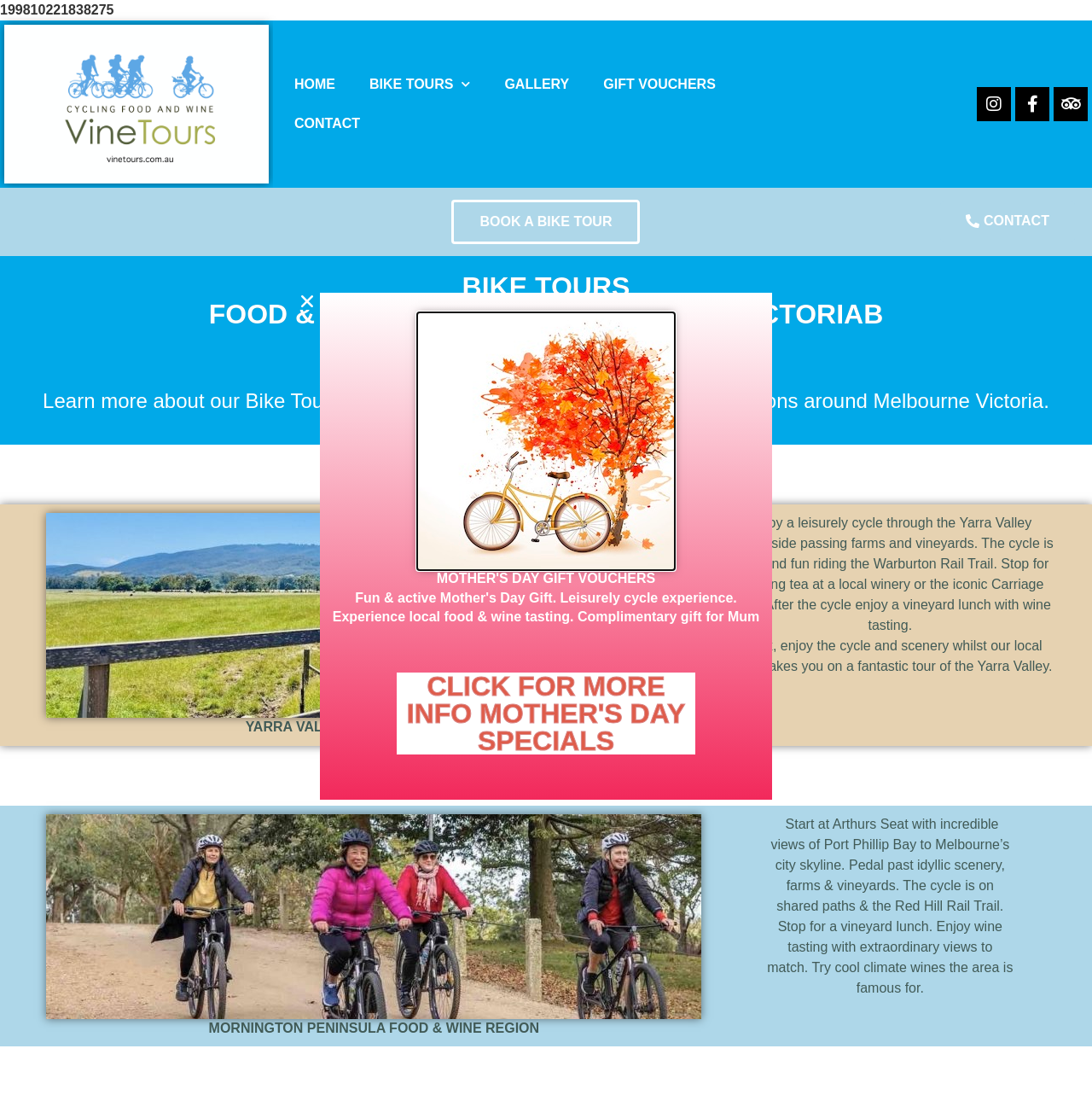How many links are there in the top navigation bar?
Can you offer a detailed and complete answer to this question?

This answer can be obtained by counting the number of links in the top navigation bar, which are 'HOME', 'BIKE TOURS ', 'GALLERY', 'GIFT VOUCHERS', and 'CONTACT'.